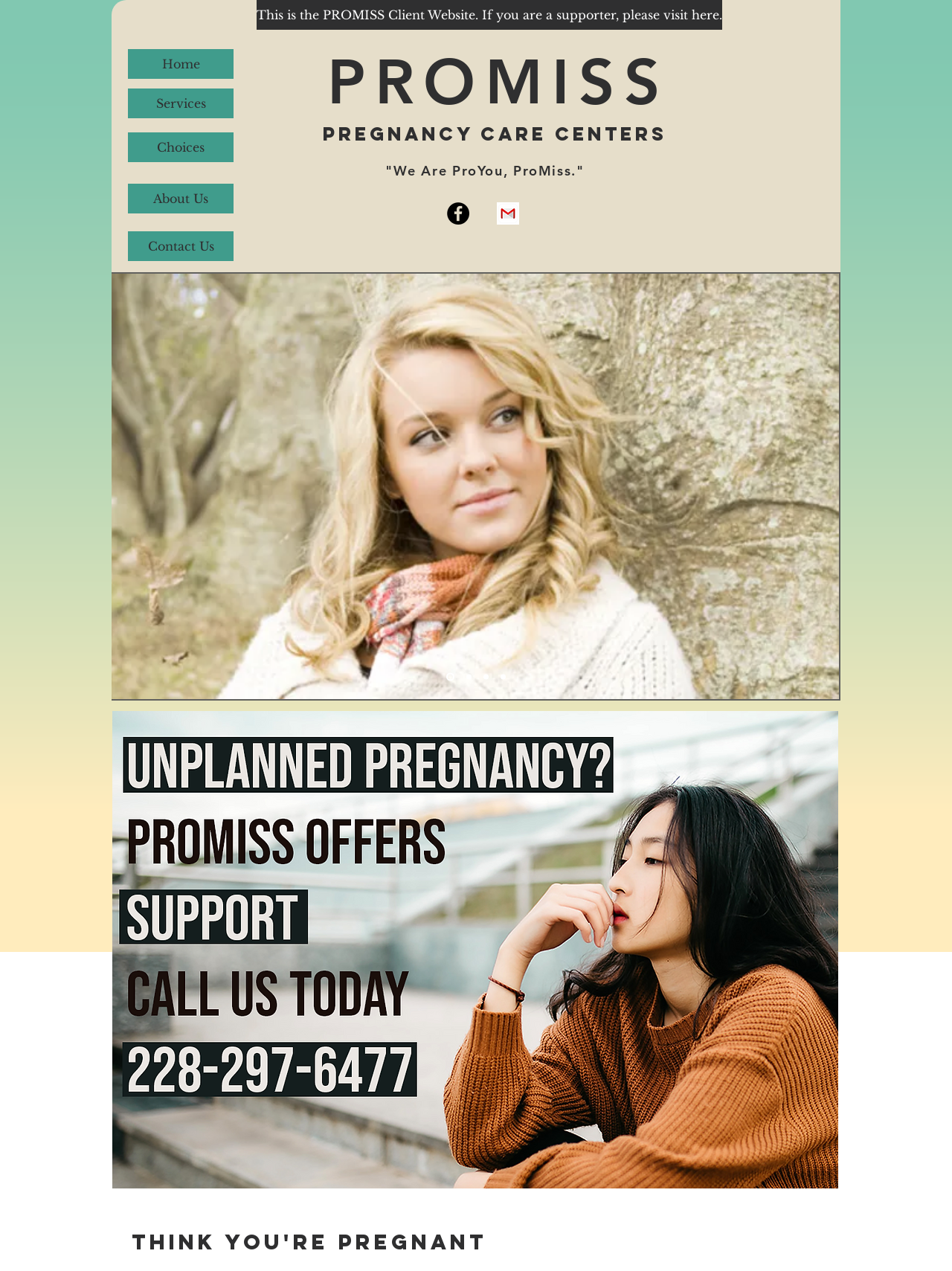Determine the bounding box coordinates of the region to click in order to accomplish the following instruction: "Learn about 'Pregnancy Care Centers'". Provide the coordinates as four float numbers between 0 and 1, specifically [left, top, right, bottom].

[0.339, 0.096, 0.837, 0.115]